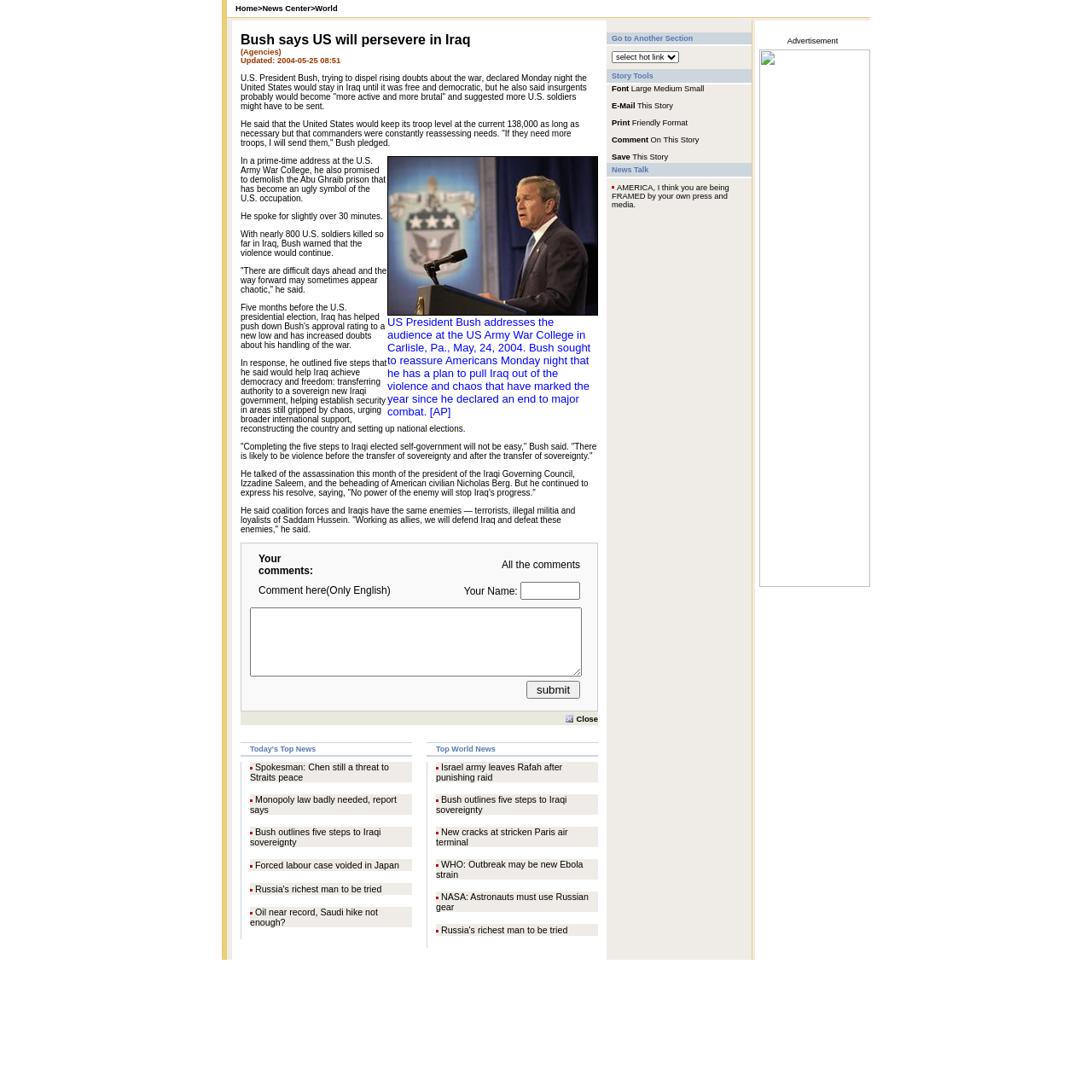Please predict the bounding box coordinates of the element's region where a click is necessary to complete the following instruction: "Click the Close button". The coordinates should be represented by four float numbers between 0 and 1, i.e., [left, top, right, bottom].

[0.518, 0.652, 0.548, 0.663]